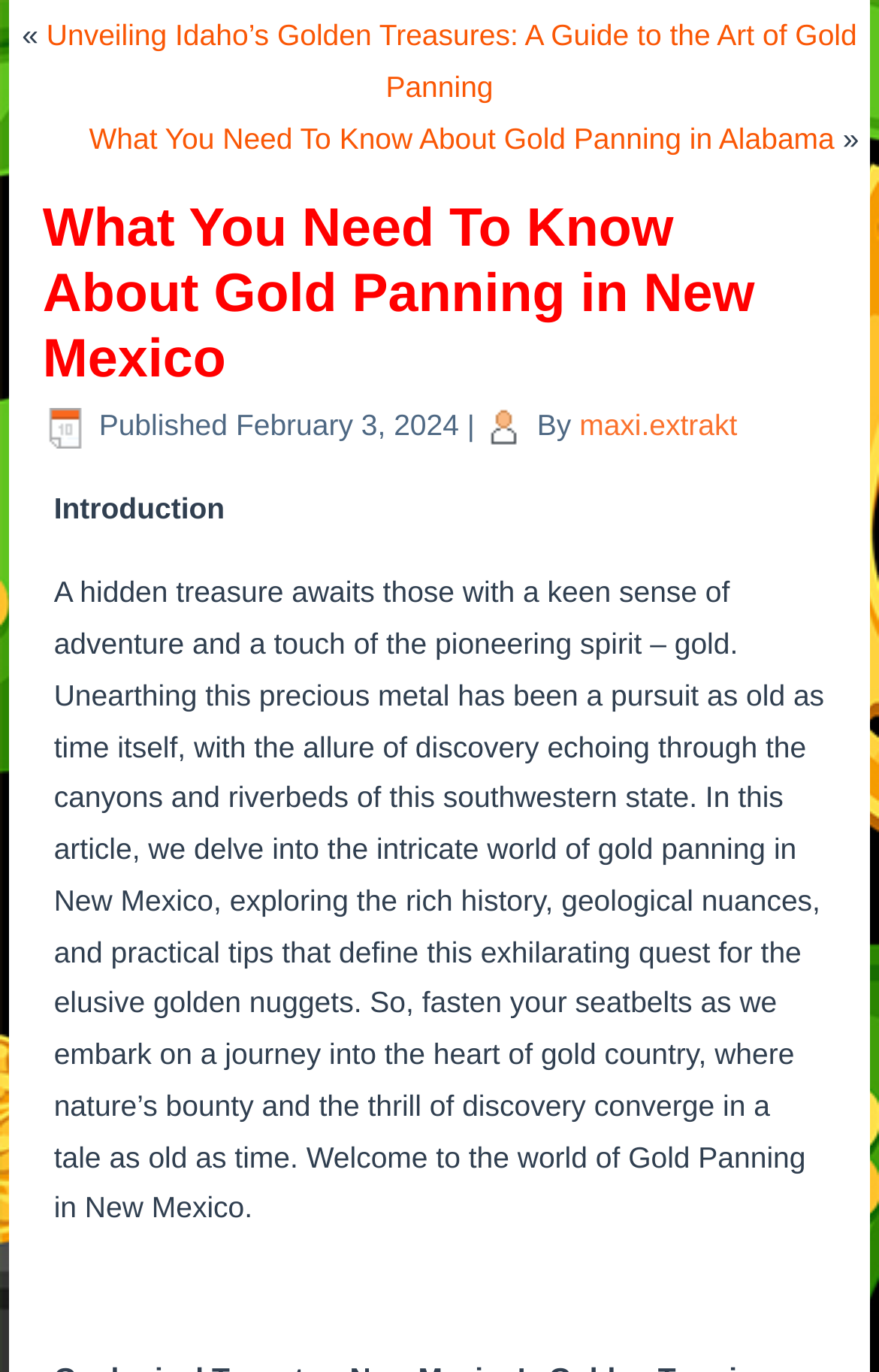Using the description "maxi.extrakt", predict the bounding box of the relevant HTML element.

[0.659, 0.297, 0.839, 0.322]